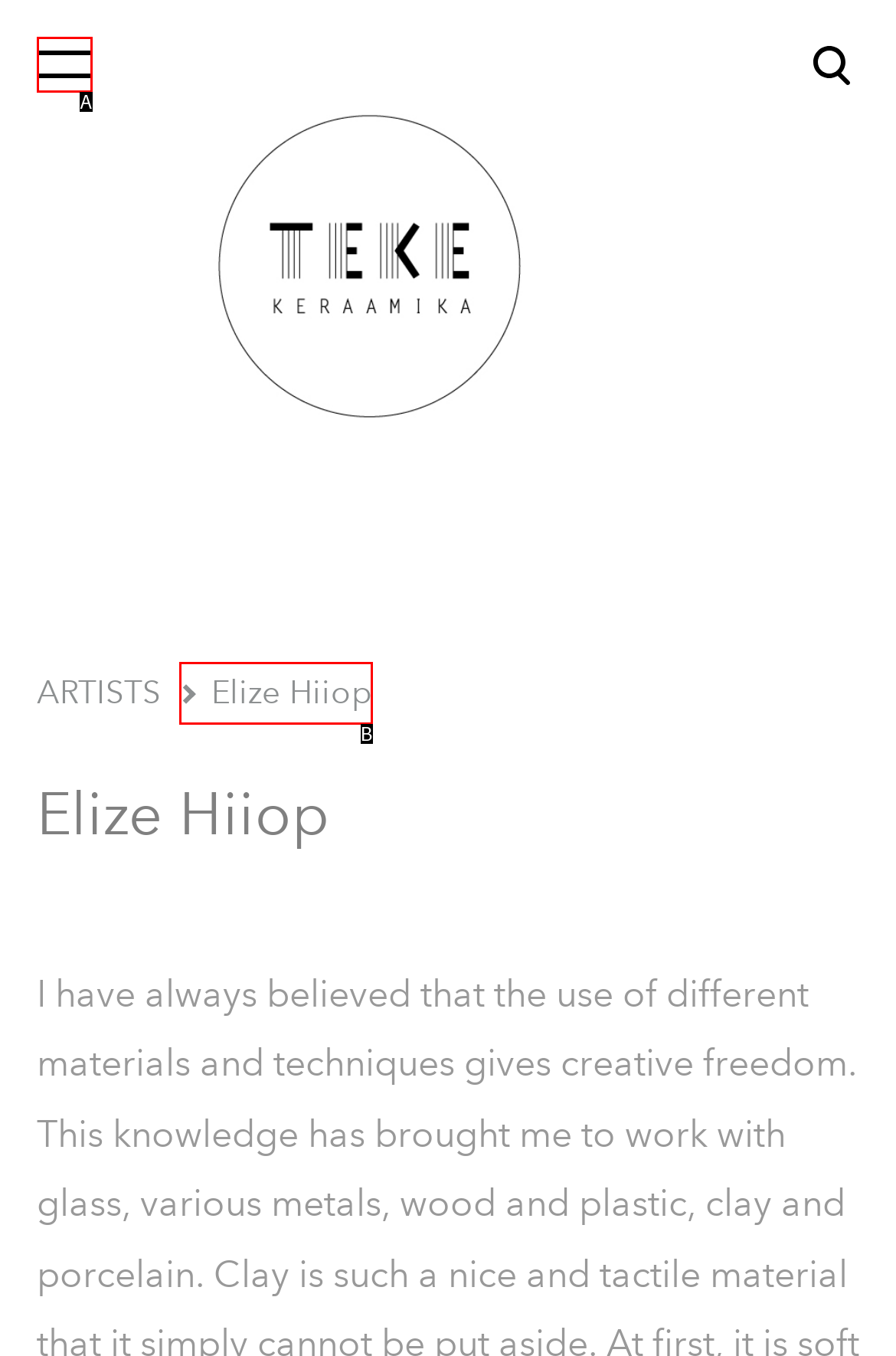Select the letter from the given choices that aligns best with the description: Elize Hiiop. Reply with the specific letter only.

B